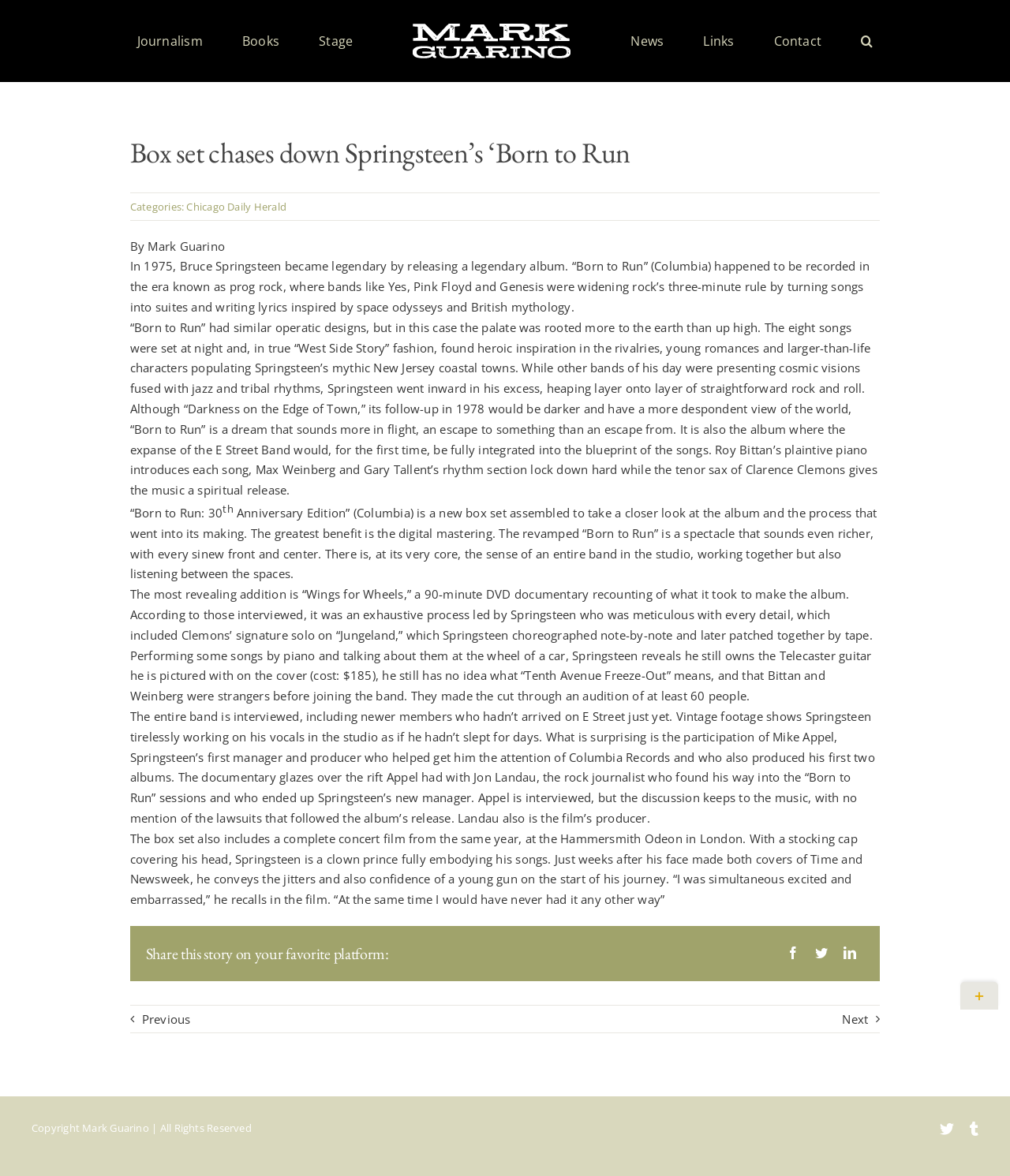What is the name of the band's saxophonist?
Look at the screenshot and respond with a single word or phrase.

Clarence Clemons